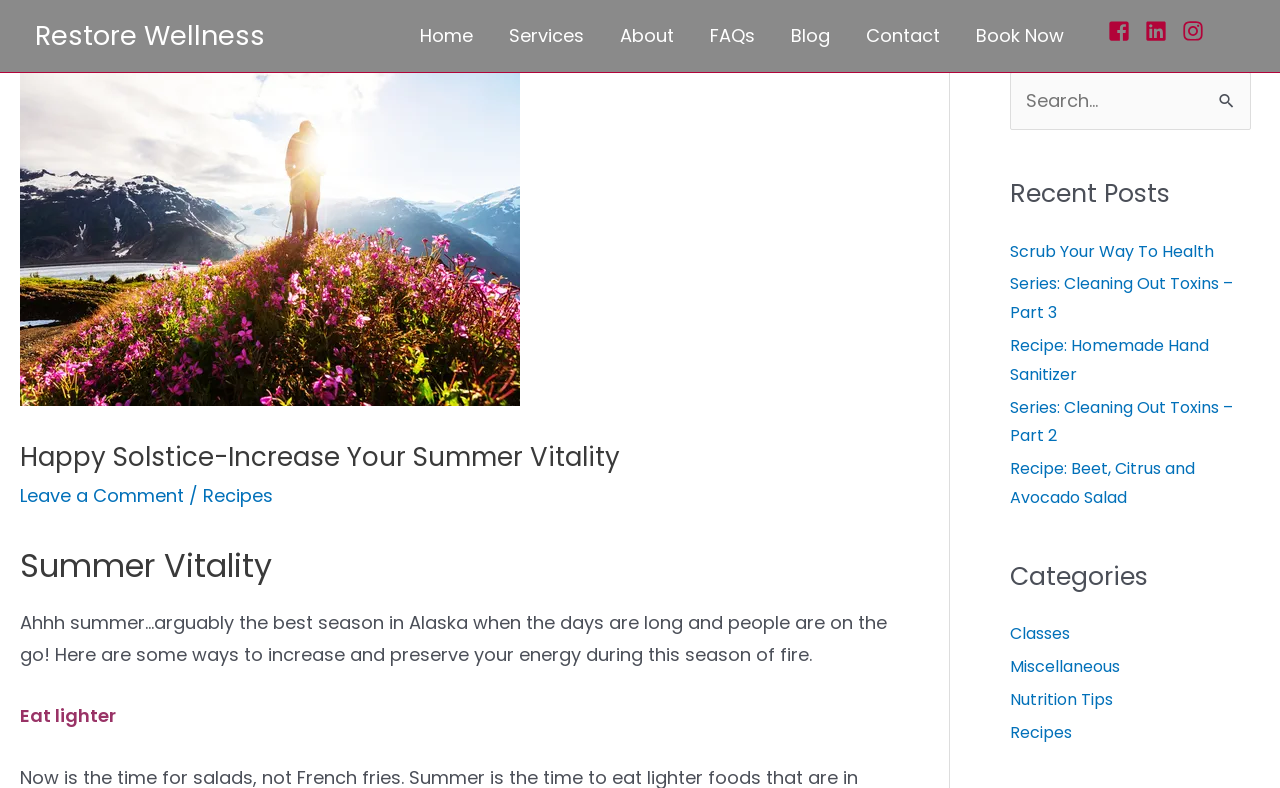Using the provided element description, identify the bounding box coordinates as (top-left x, top-left y, bottom-right x, bottom-right y). Ensure all values are between 0 and 1. Description: Scrub Your Way To Health

[0.789, 0.304, 0.948, 0.333]